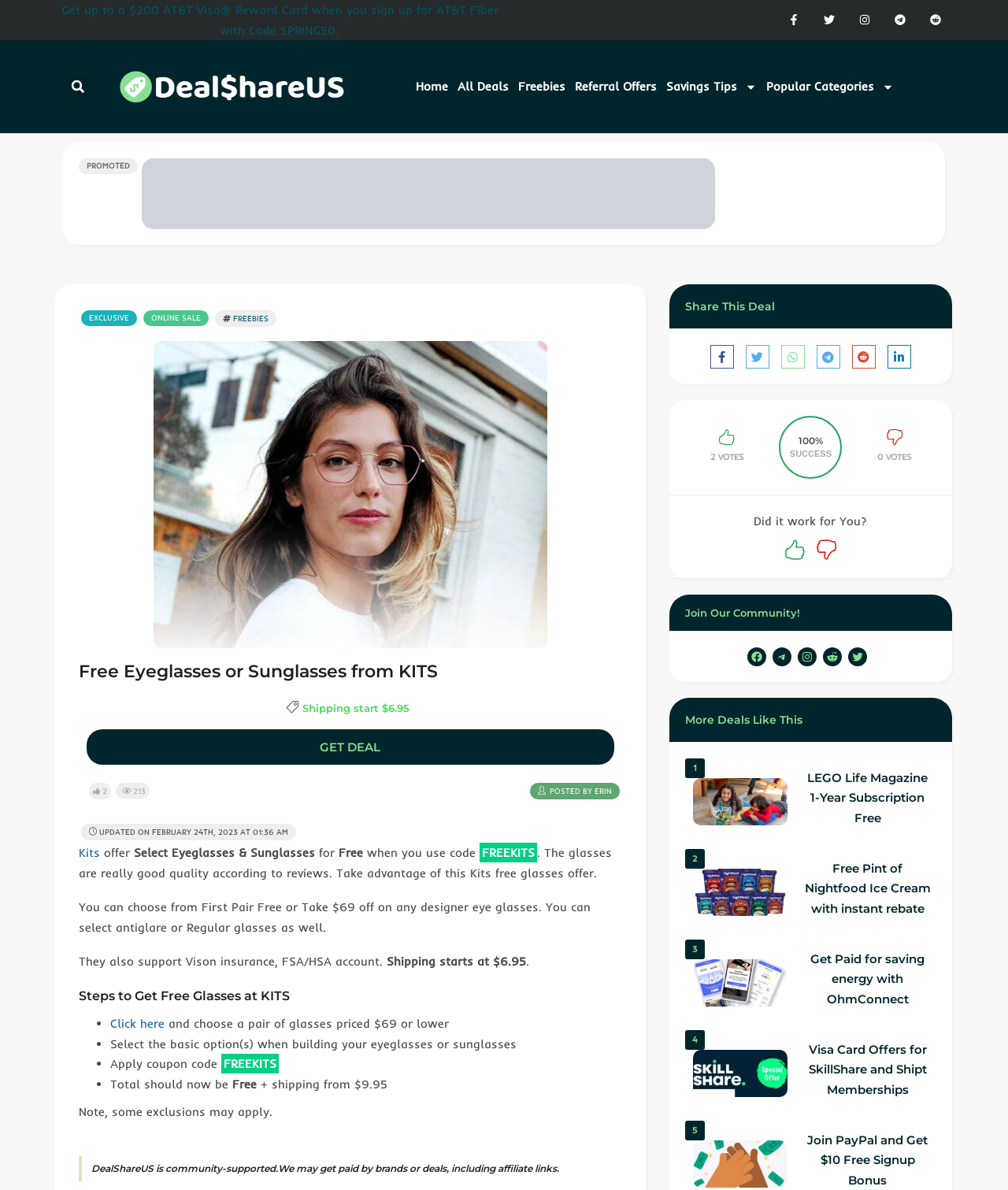Create an elaborate caption for the webpage.

This webpage is about a deal for free eyeglasses or sunglasses from KITS. At the top, there are social media links, including Facebook, Twitter, Instagram, Telegram, and Reddit, each accompanied by a small icon. Next to these links is a search bar with a "Search" button. 

Below the social media links, there is a logo for DealShareUS, a website that shares deals and offers. The main navigation menu is located below the logo, with links to "Home", "All Deals", "Freebies", "Referral Offers", "Savings Tips", and "Popular Categories". 

The main content of the page is a promoted deal for KITS, which offers free eyeglasses or sunglasses. There is a large image of a person wearing sunglasses, and below it, there are details about the offer, including the fact that shipping starts at $6.95. 

The page also provides steps to get free glasses at KITS, which include clicking on a link, choosing a pair of glasses priced $69 or lower, selecting the basic options, and applying a coupon code. 

Additionally, there are several paragraphs of text that provide more information about the deal, including the quality of the glasses and the fact that they support vision insurance and FSA/HSA accounts. 

At the bottom of the page, there is a note about exclusions that may apply, and a statement about DealShareUS being a community-supported website that may receive payment from brands or deals. There is also a "Share This Deal" section with links to share the deal on various social media platforms.